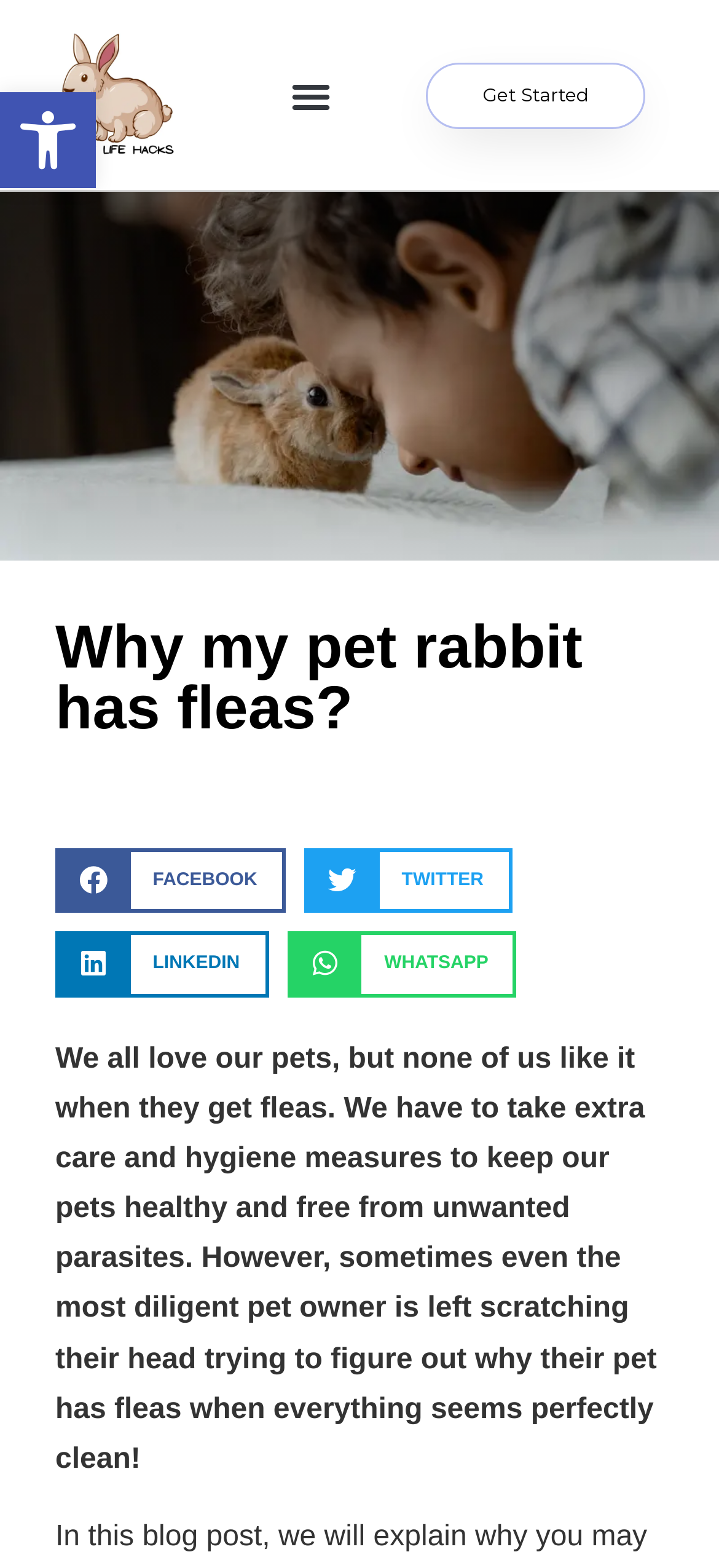Give a one-word or phrase response to the following question: What is the purpose of the 'Get Started' link?

Unknown